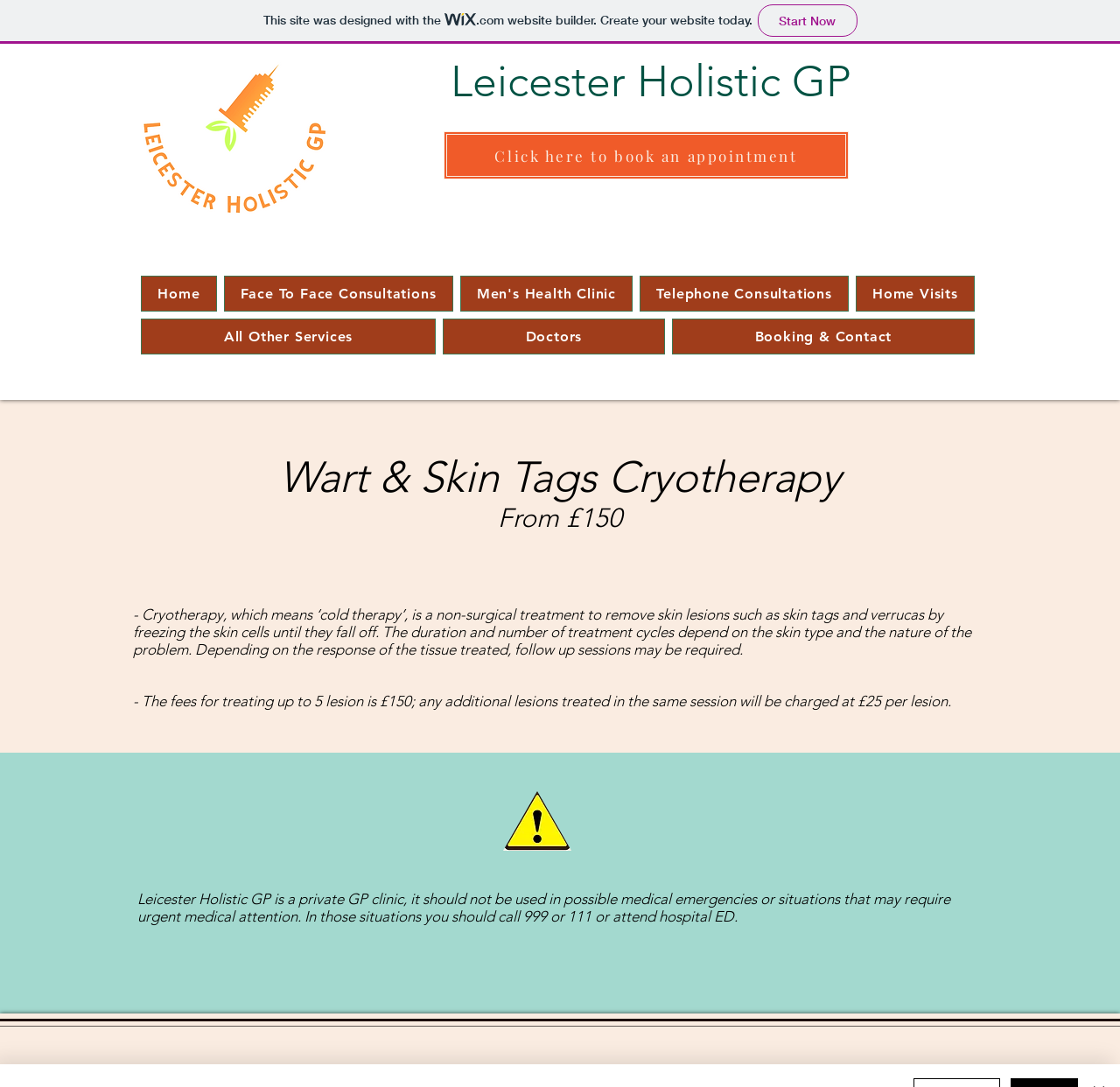Locate the bounding box coordinates of the clickable region necessary to complete the following instruction: "View the 'Face To Face Consultations' page". Provide the coordinates in the format of four float numbers between 0 and 1, i.e., [left, top, right, bottom].

[0.2, 0.254, 0.404, 0.287]